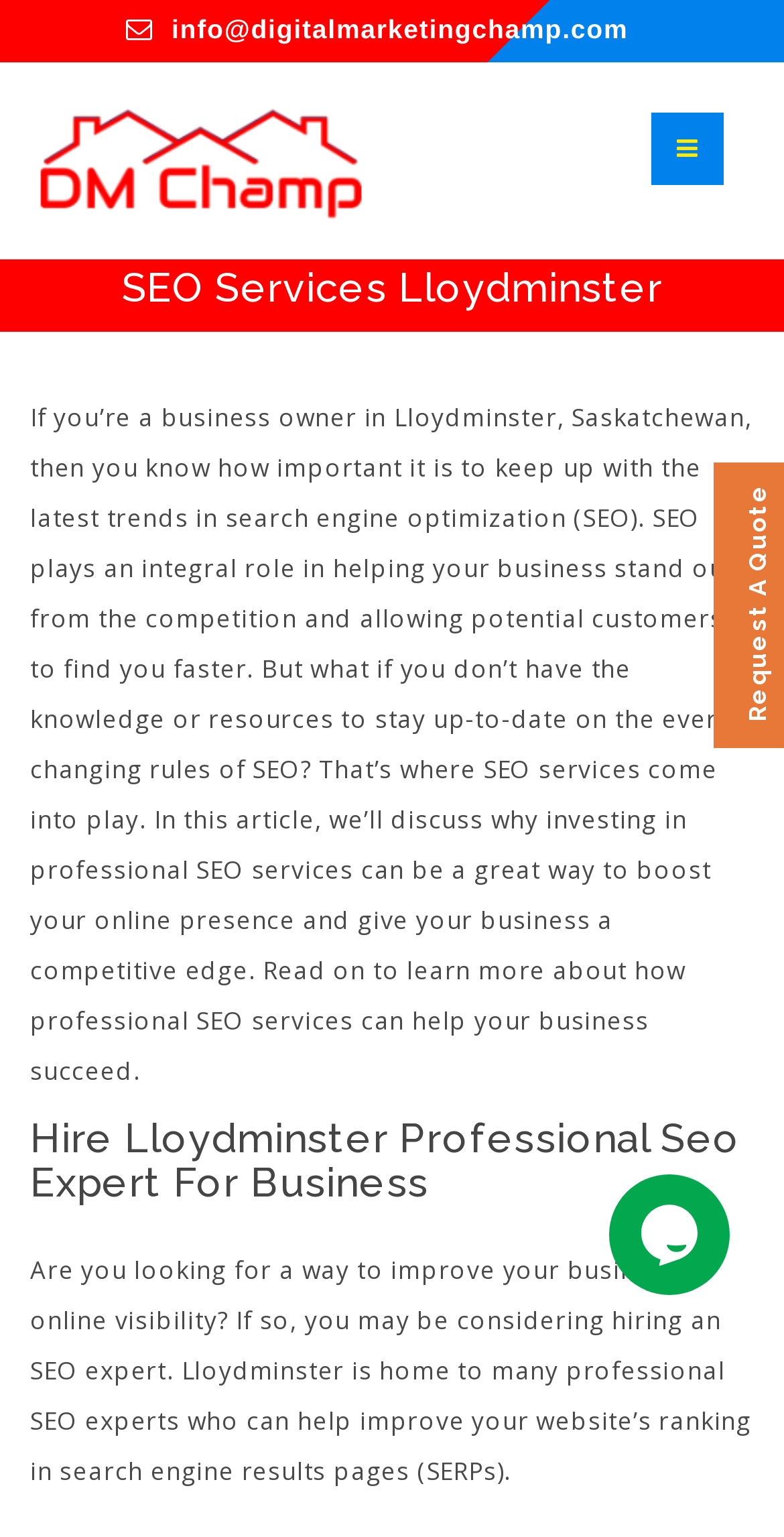Locate the bounding box of the UI element defined by this description: "info@digitalmarketingchamp.com". The coordinates should be given as four float numbers between 0 and 1, formatted as [left, top, right, bottom].

[0.147, 0.009, 0.801, 0.029]